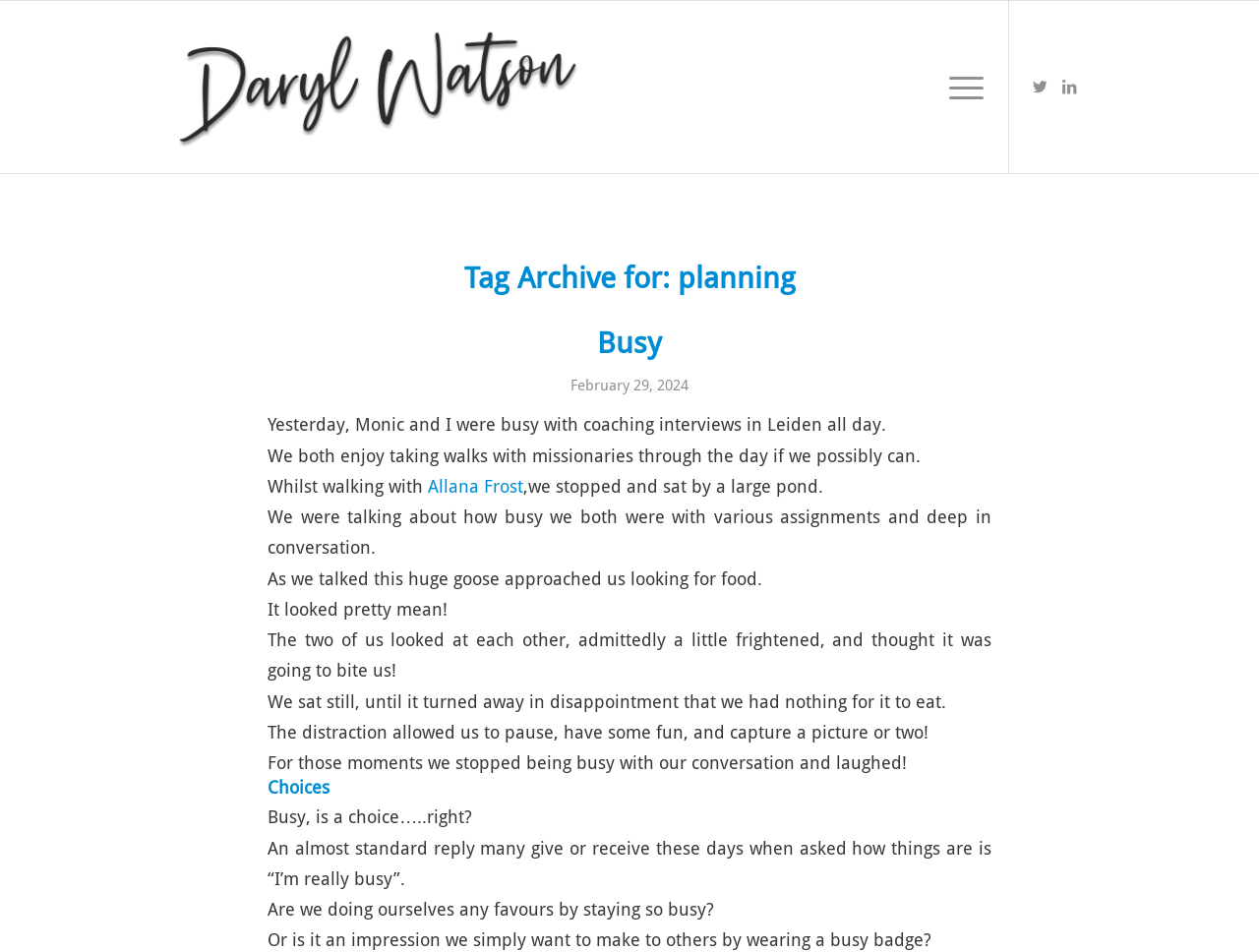What did the author and Monic do when the goose turned away?
Refer to the image and provide a concise answer in one word or phrase.

capture a picture or two